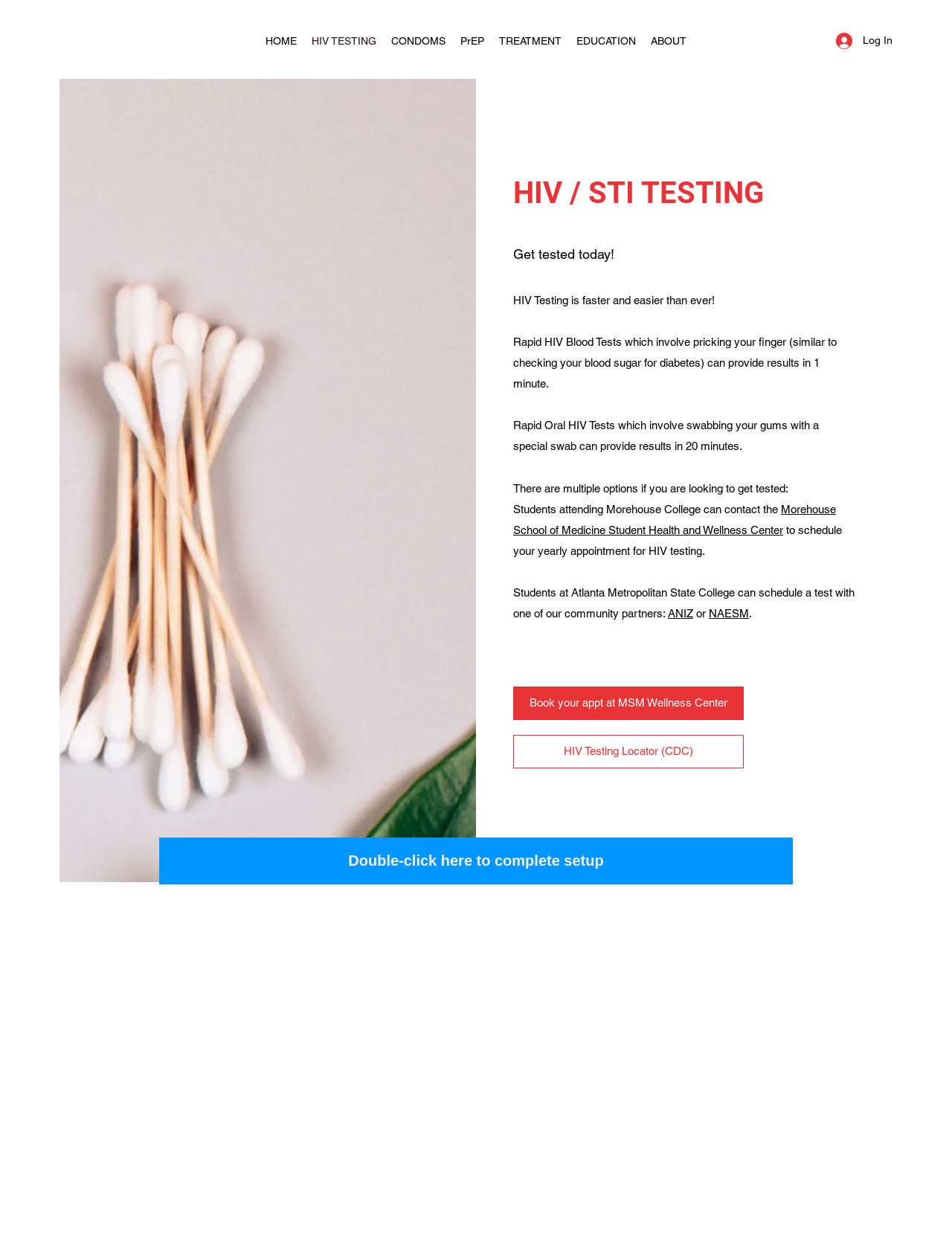Please identify the bounding box coordinates of the region to click in order to complete the given instruction: "Click the Book your appt at MSM Wellness Center link". The coordinates should be four float numbers between 0 and 1, i.e., [left, top, right, bottom].

[0.539, 0.545, 0.781, 0.571]